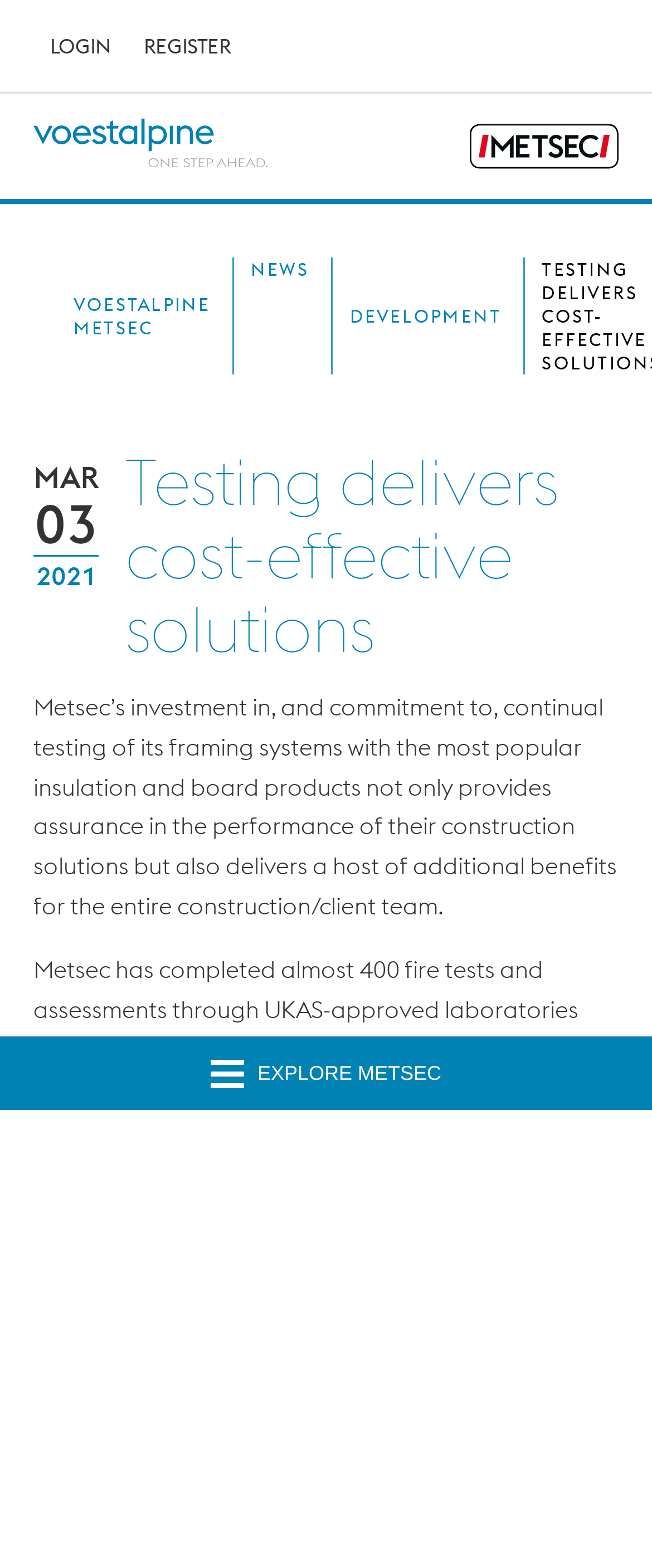Please provide a detailed answer to the question below based on the screenshot: 
How many fire tests has Metsec completed?

The webpage mentions that Metsec has completed almost 400 fire tests and assessments through UKAS-approved laboratories and the Building Research Establishment.